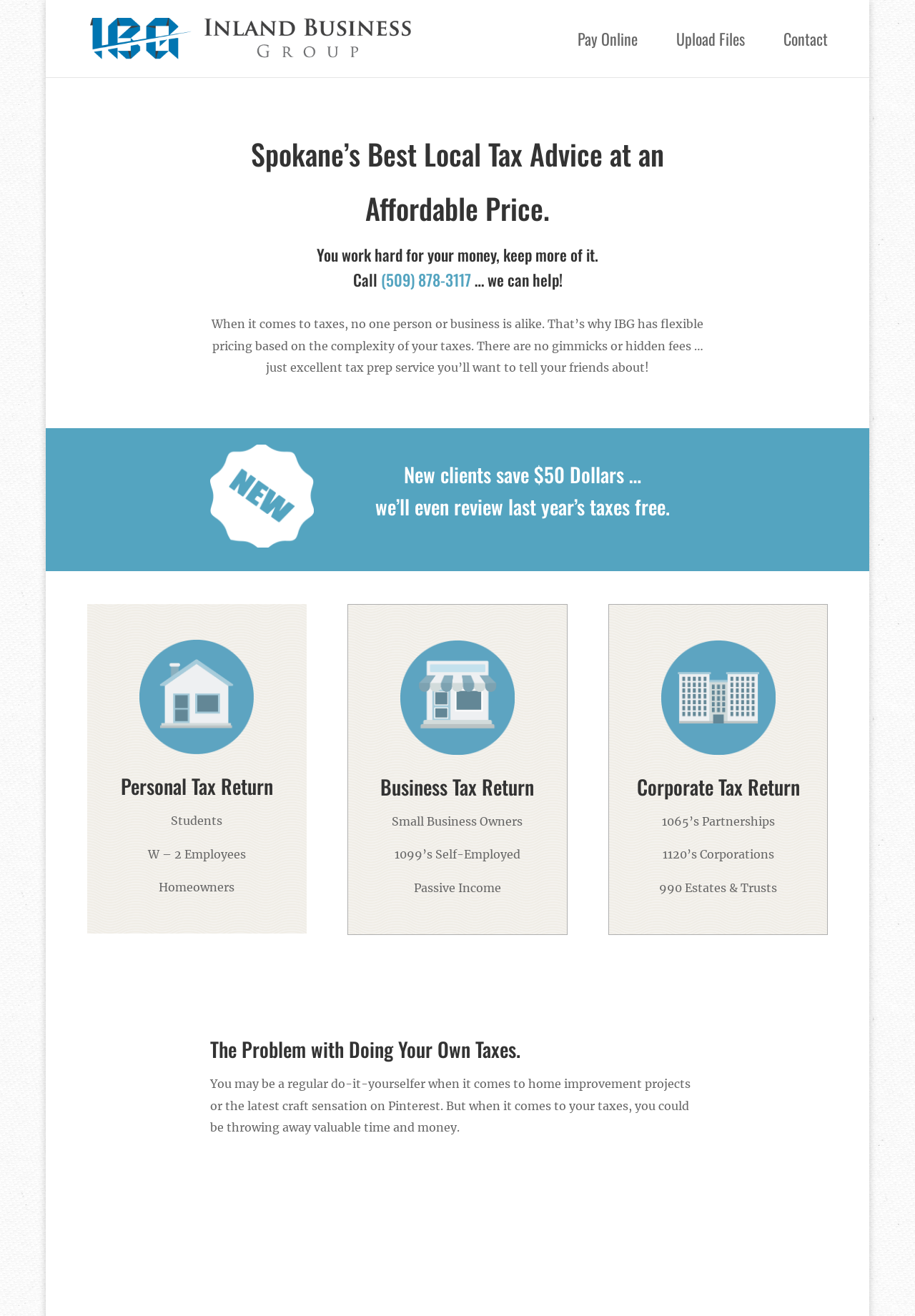What is the phone number to call for tax help?
Please give a detailed and elaborate answer to the question.

I found the phone number by looking at the heading that says 'You work hard for your money, keep more of it. Call (509) 878-3117 … we can help!' which contains a link with the phone number.